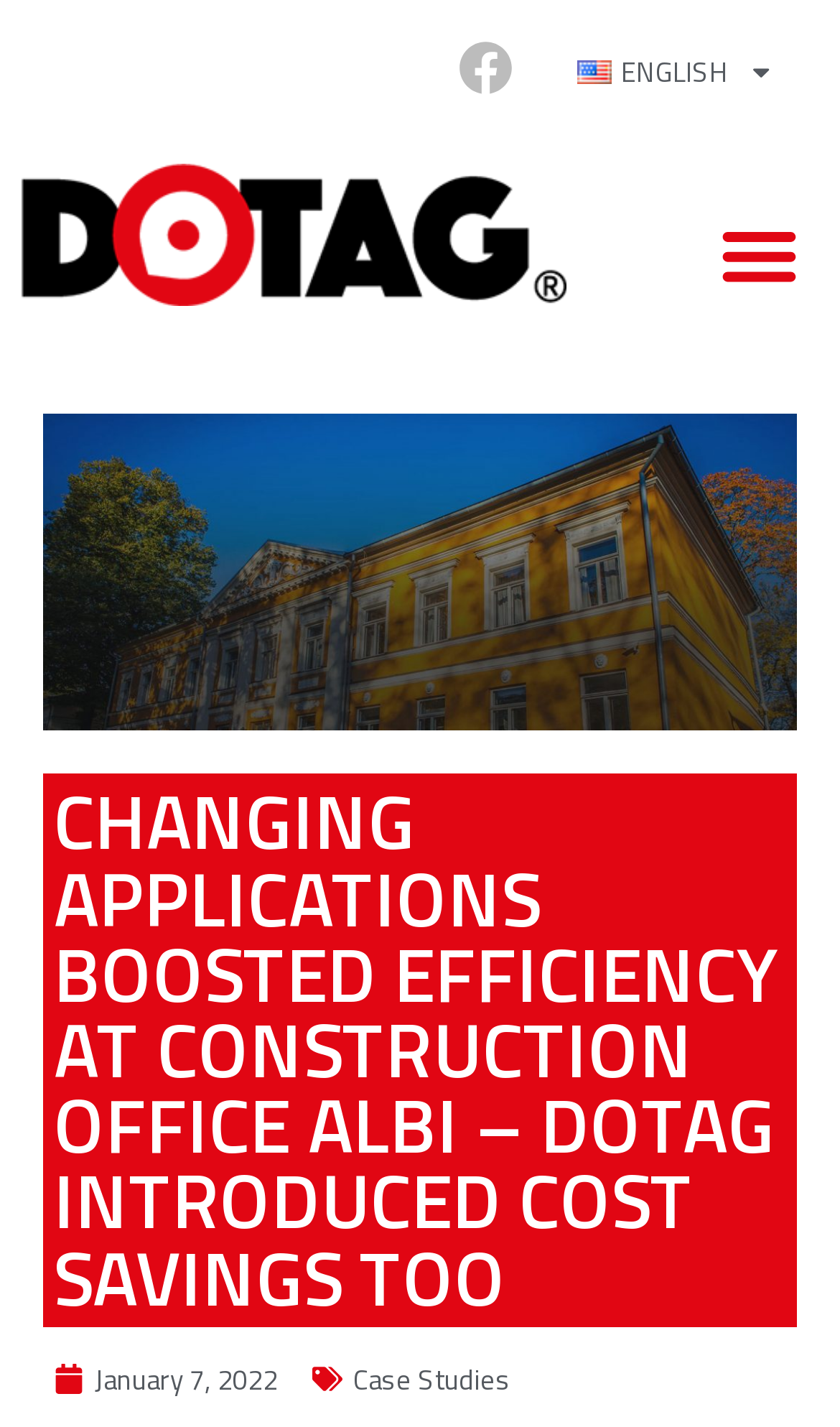What is the language of the webpage?
Based on the image, answer the question with a single word or brief phrase.

English